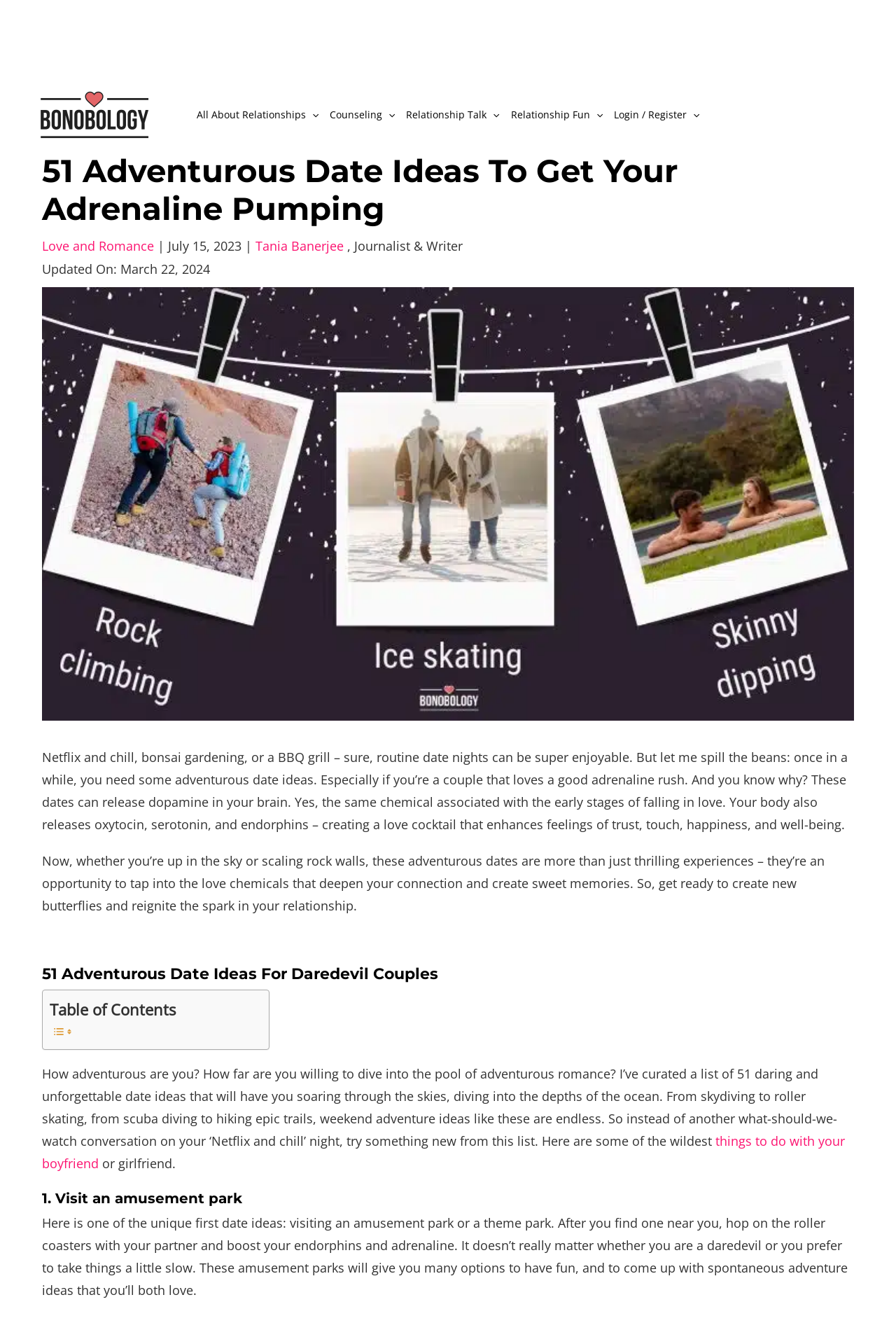What is the author's profession?
Examine the image and give a concise answer in one word or a short phrase.

Journalist & Writer